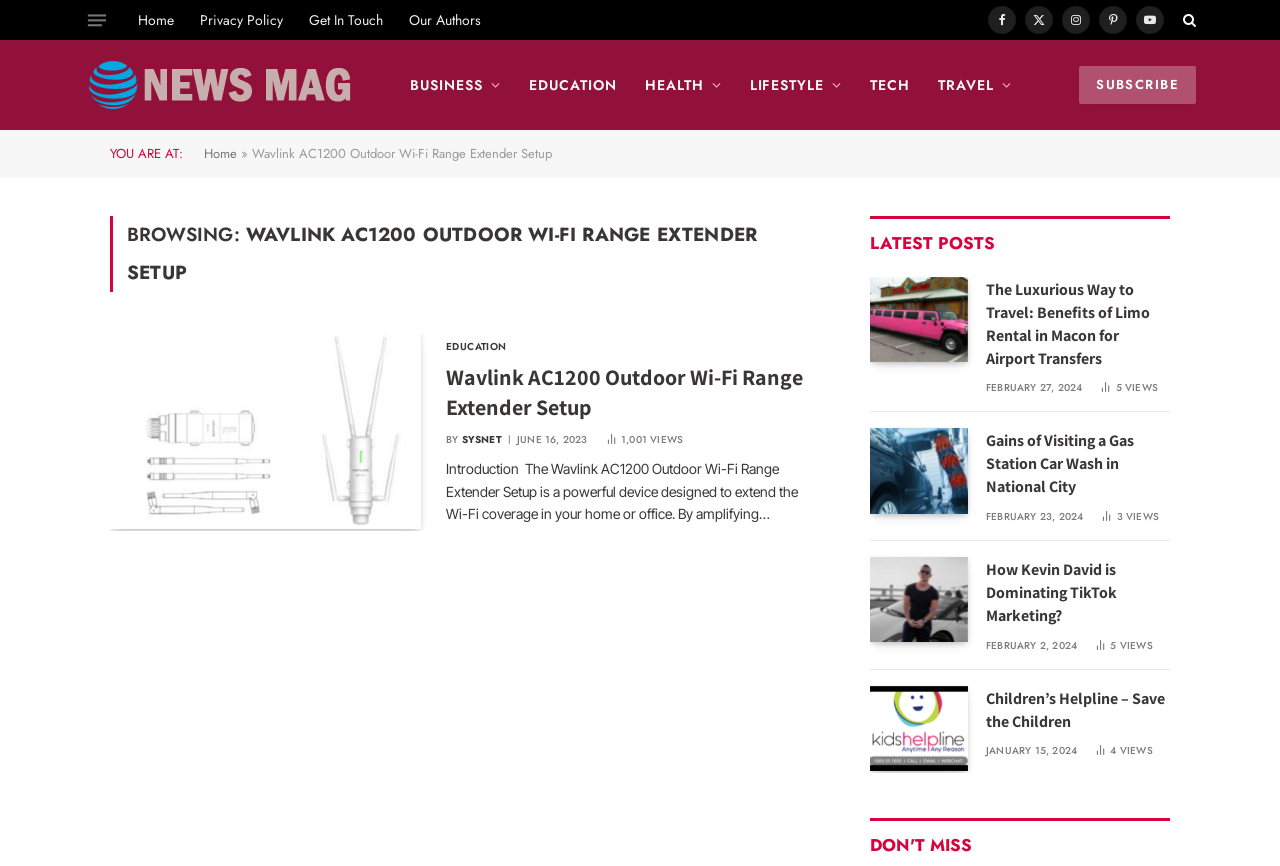Indicate the bounding box coordinates of the element that needs to be clicked to satisfy the following instruction: "Click on the 'Home' link". The coordinates should be four float numbers between 0 and 1, i.e., [left, top, right, bottom].

[0.098, 0.0, 0.146, 0.046]